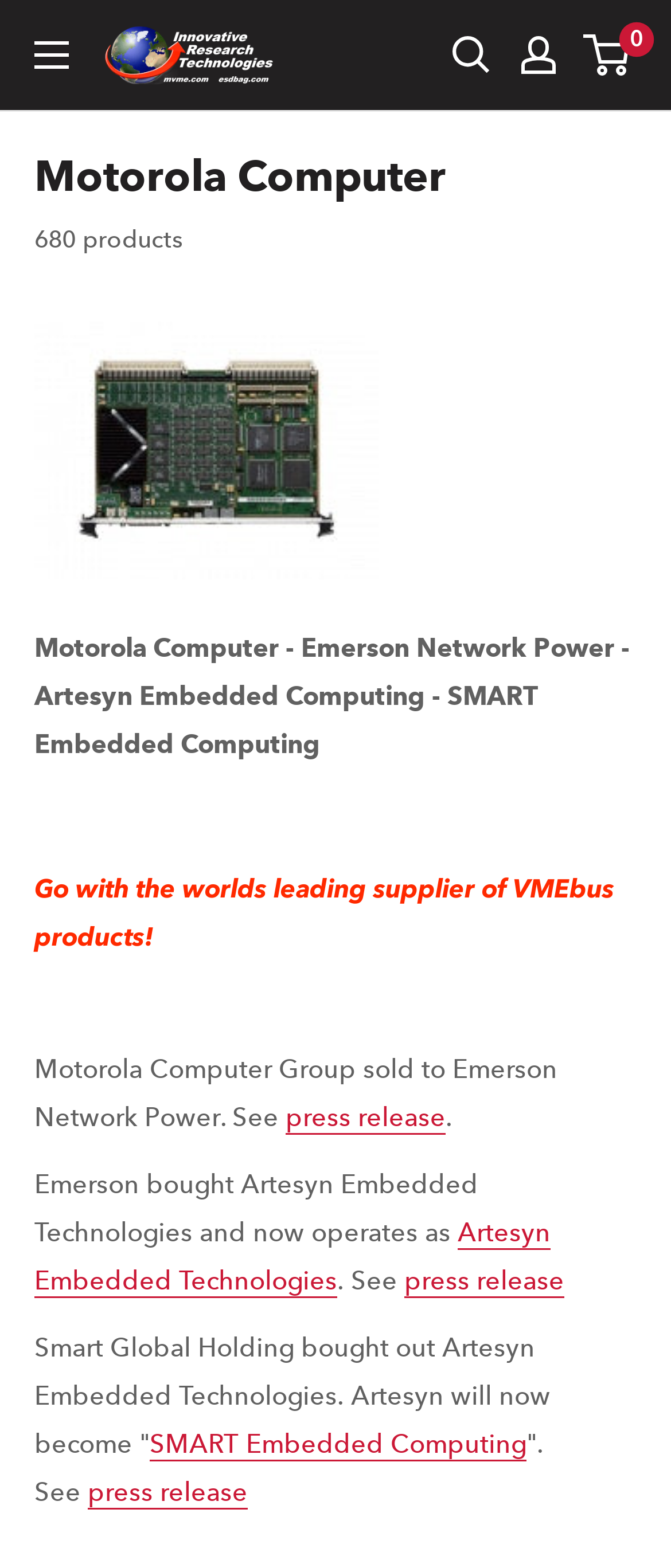Provide a short, one-word or phrase answer to the question below:
What is the new name of Artesyn Embedded Technologies?

SMART Embedded Computing